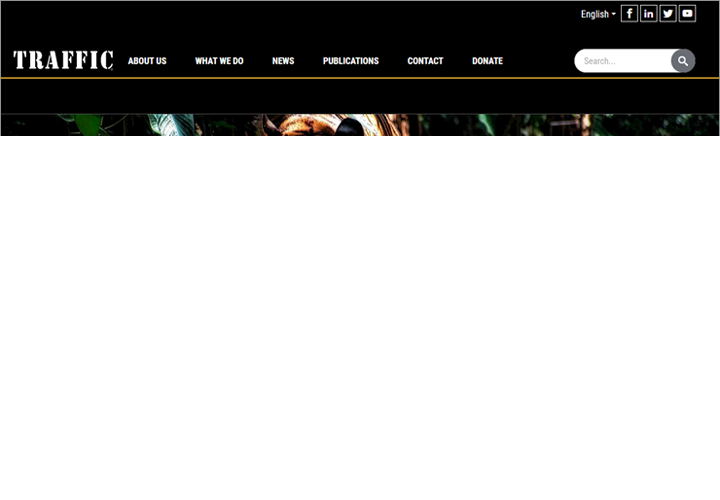Using the details in the image, give a detailed response to the question below:
What is the purpose of the webpage's background?

The caption suggests that the background is likely filled with rich visuals reflecting nature, which aligns with TRAFFIC's purpose of addressing global trade issues involving wild animals and plants. This implies that the background is designed to visually represent the organization's focus on nature and conservation.